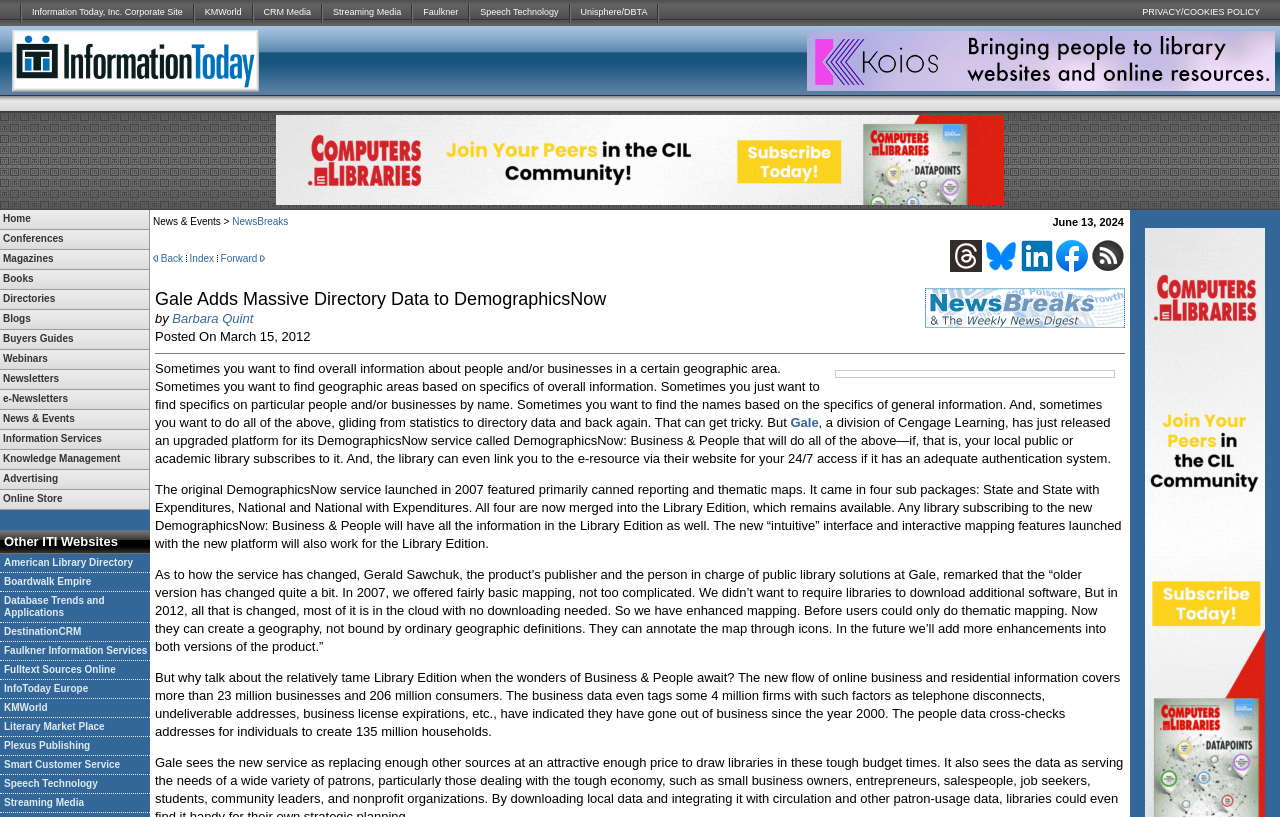Can you look at the image and give a comprehensive answer to the question:
What is the purpose of the 'PRIVACY/COOKIES POLICY' link?

The 'PRIVACY/COOKIES POLICY' link is likely used to provide information about the website's privacy and cookies policy, allowing users to understand how their data is handled and what cookies are used on the website.